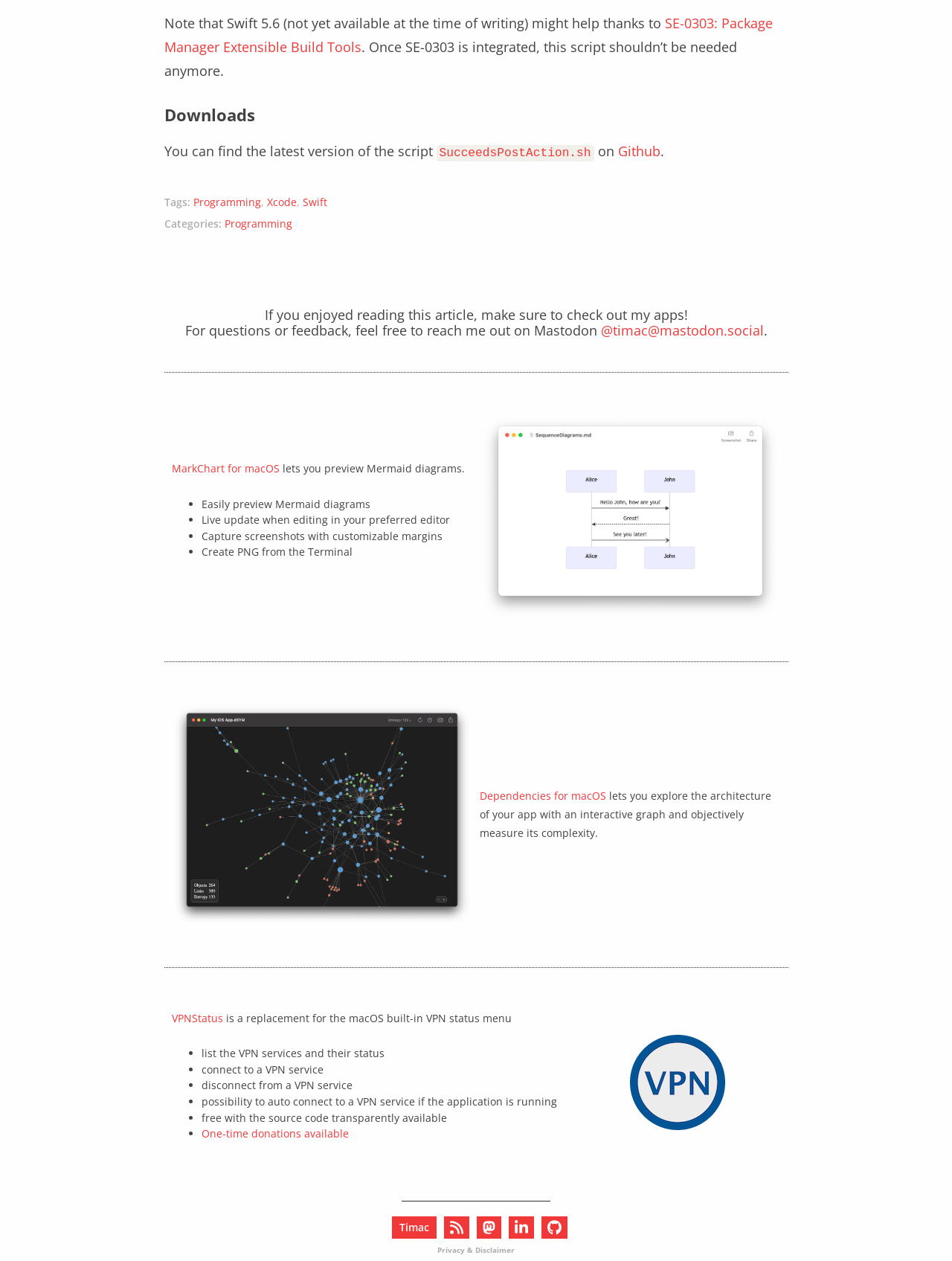Please identify the bounding box coordinates for the region that you need to click to follow this instruction: "Download SucceedsPostAction.sh from Github".

[0.649, 0.113, 0.693, 0.127]